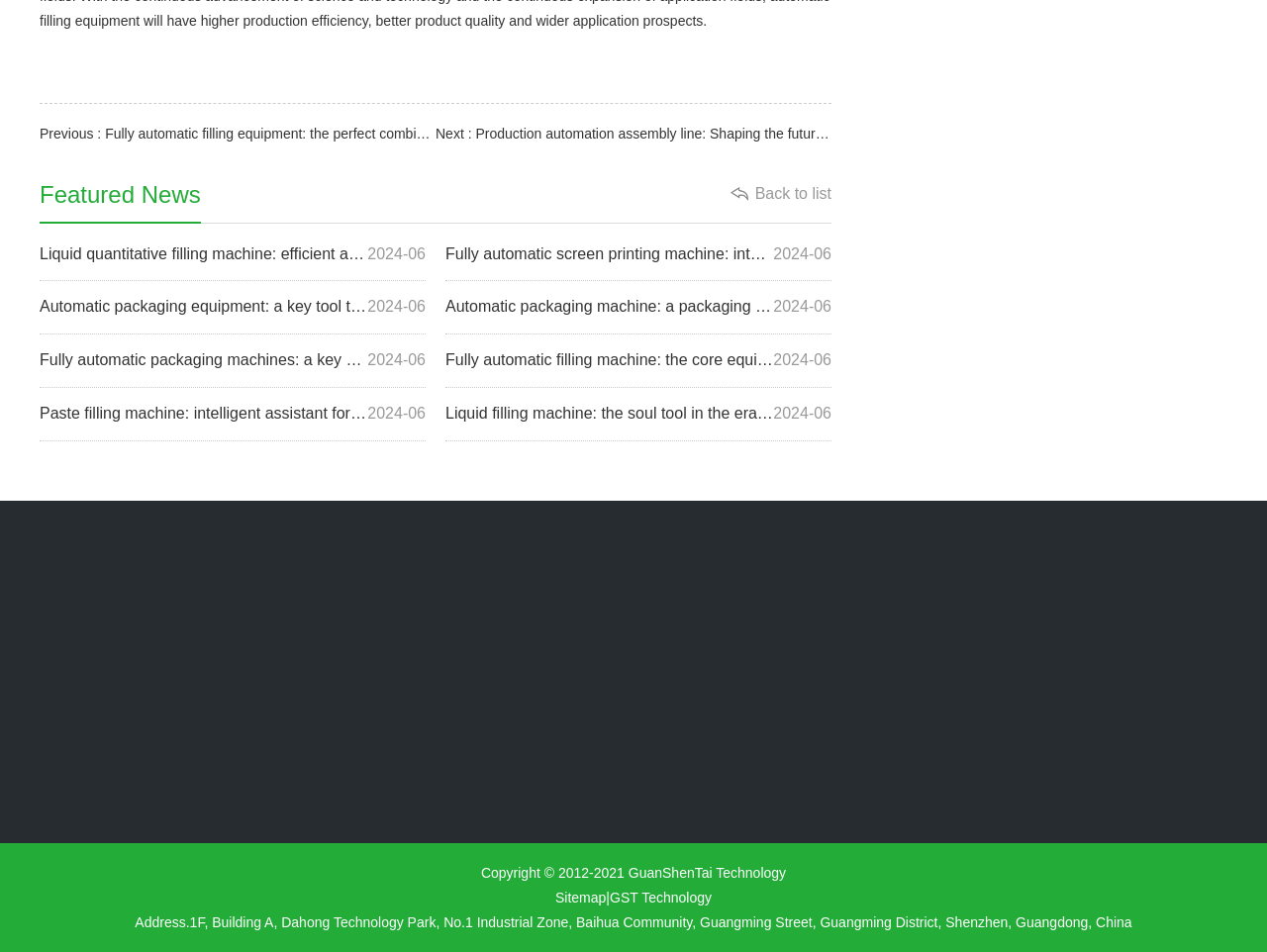Please give a succinct answer to the question in one word or phrase:
Is there a sitemap available?

Yes